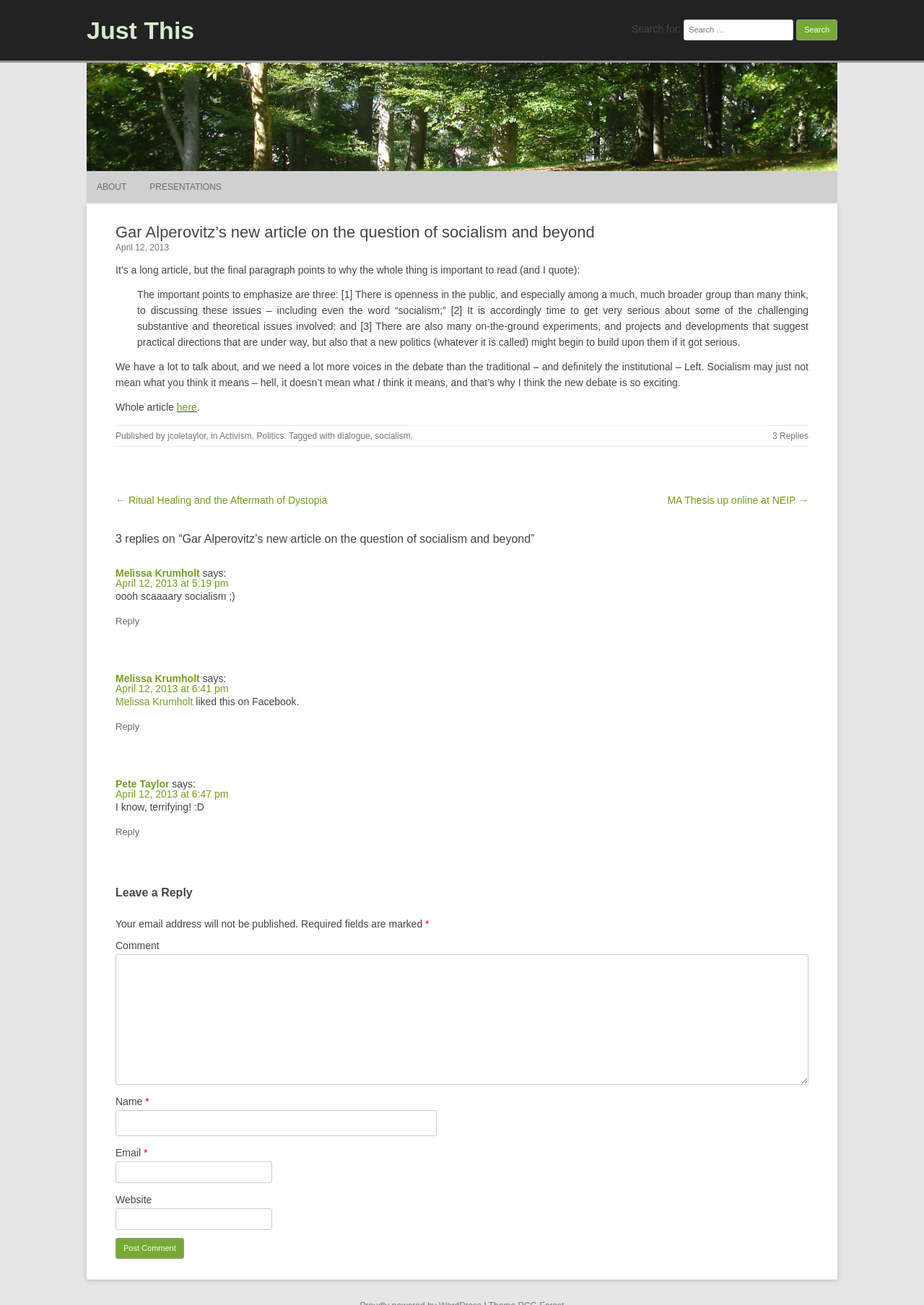What is the title of the article?
Please provide a detailed answer to the question.

I determined the title of the article by looking at the heading element with the text 'Gar Alperovitz’s new article on the question of socialism and beyond' which is located at the top of the webpage.